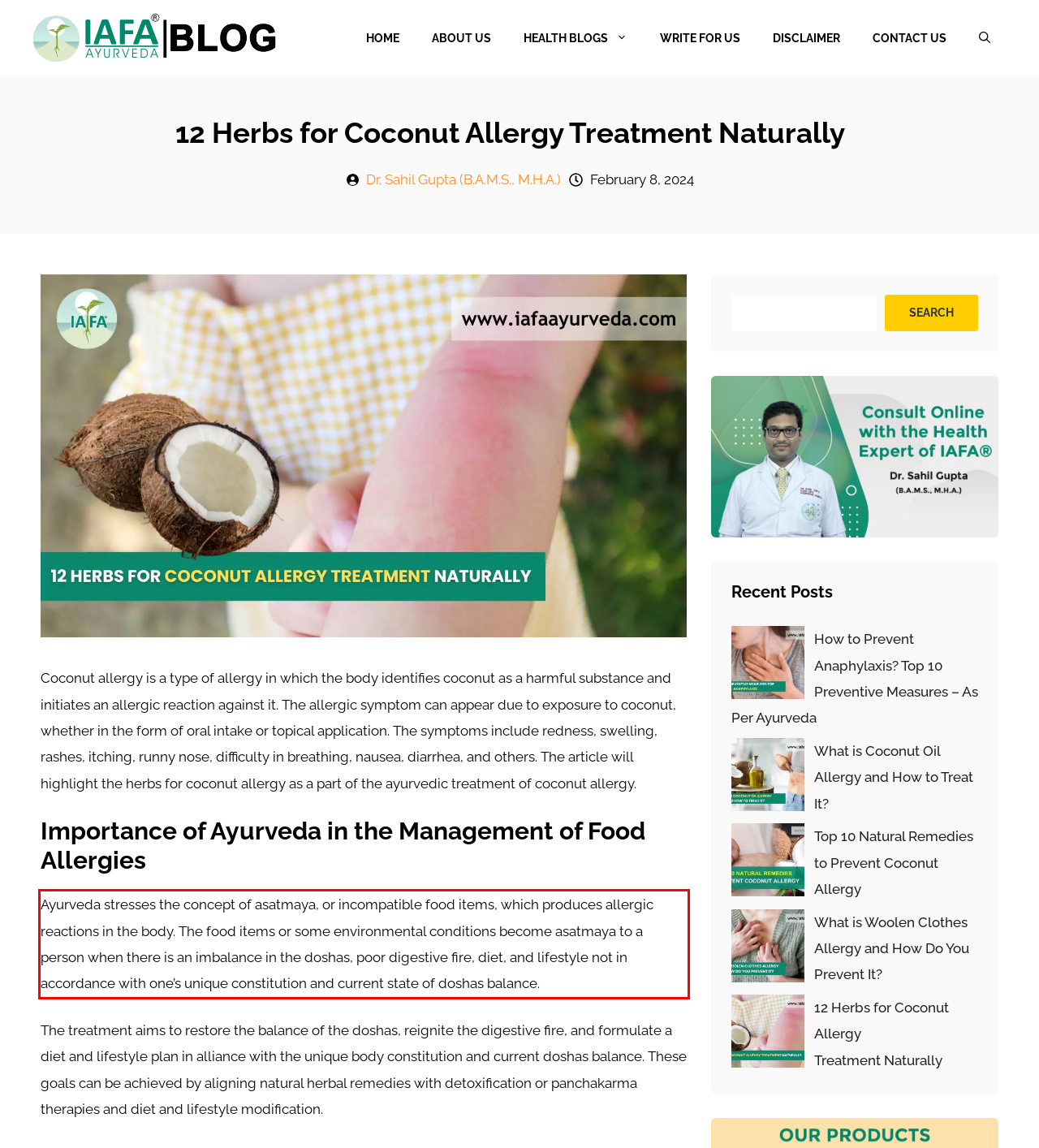Analyze the webpage screenshot and use OCR to recognize the text content in the red bounding box.

Ayurveda stresses the concept of asatmaya, or incompatible food items, which produces allergic reactions in the body. The food items or some environmental conditions become asatmaya to a person when there is an imbalance in the doshas, poor digestive fire, diet, and lifestyle not in accordance with one’s unique constitution and current state of doshas balance.